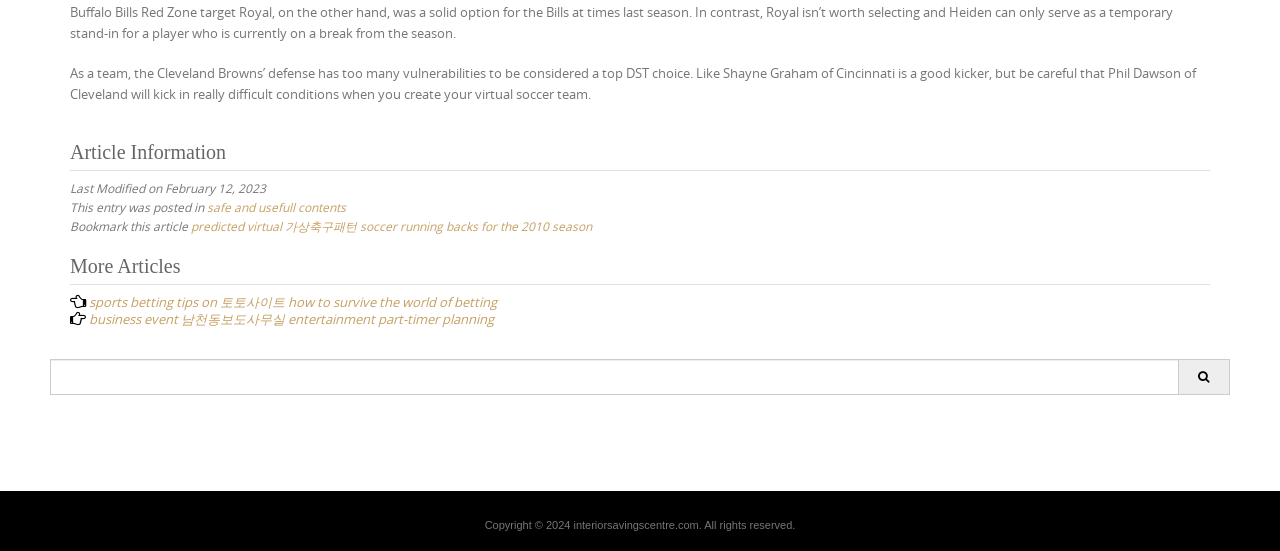From the screenshot, find the bounding box of the UI element matching this description: "value="Search"". Supply the bounding box coordinates in the form [left, top, right, bottom], each a float between 0 and 1.

[0.92, 0.652, 0.961, 0.717]